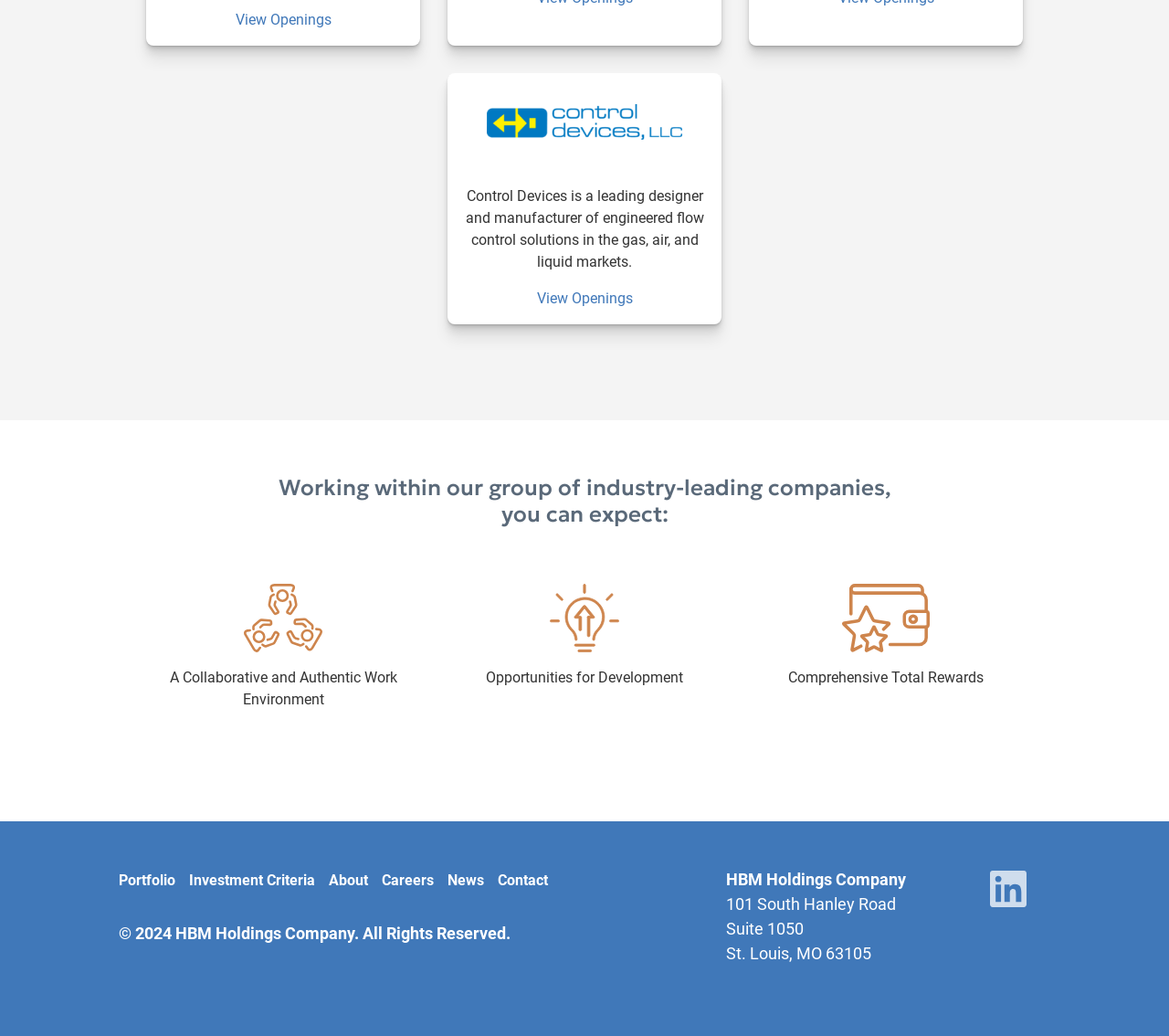Using the given element description, provide the bounding box coordinates (top-left x, top-left y, bottom-right x, bottom-right y) for the corresponding UI element in the screenshot: parent_node: Search alt="Search" aria-label="Search" name="search"

None